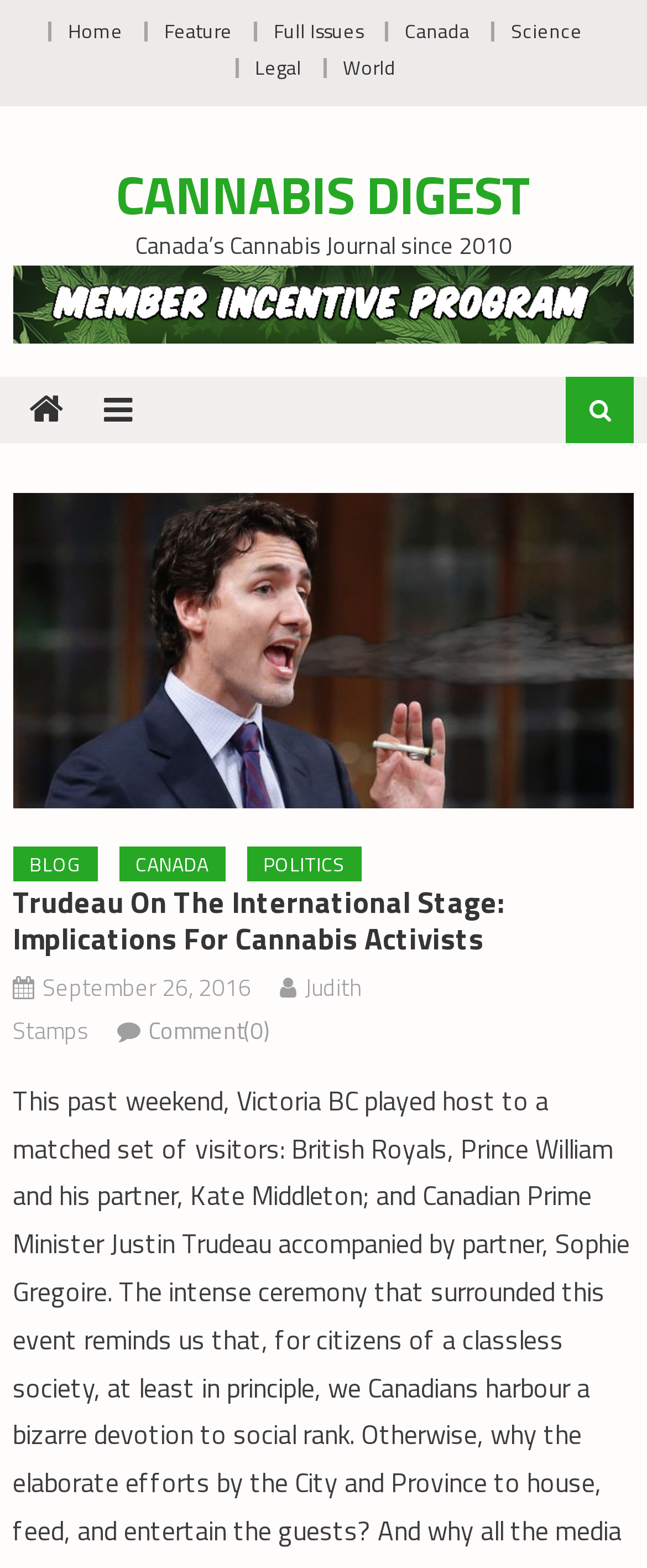What is the category of the article?
Please use the image to provide a one-word or short phrase answer.

Politics